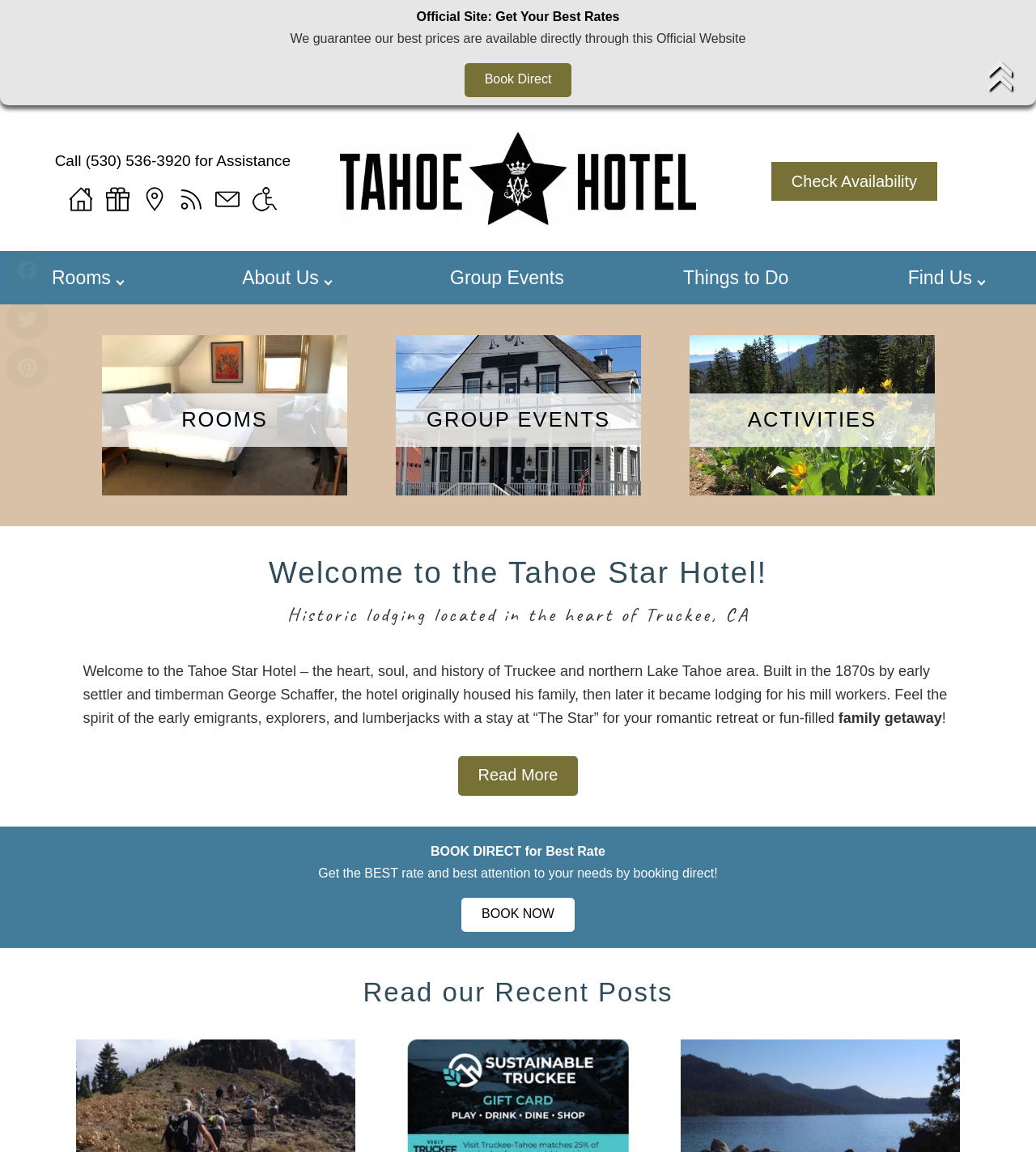Identify the bounding box coordinates of the area you need to click to perform the following instruction: "Check Availability".

[0.744, 0.14, 0.905, 0.174]